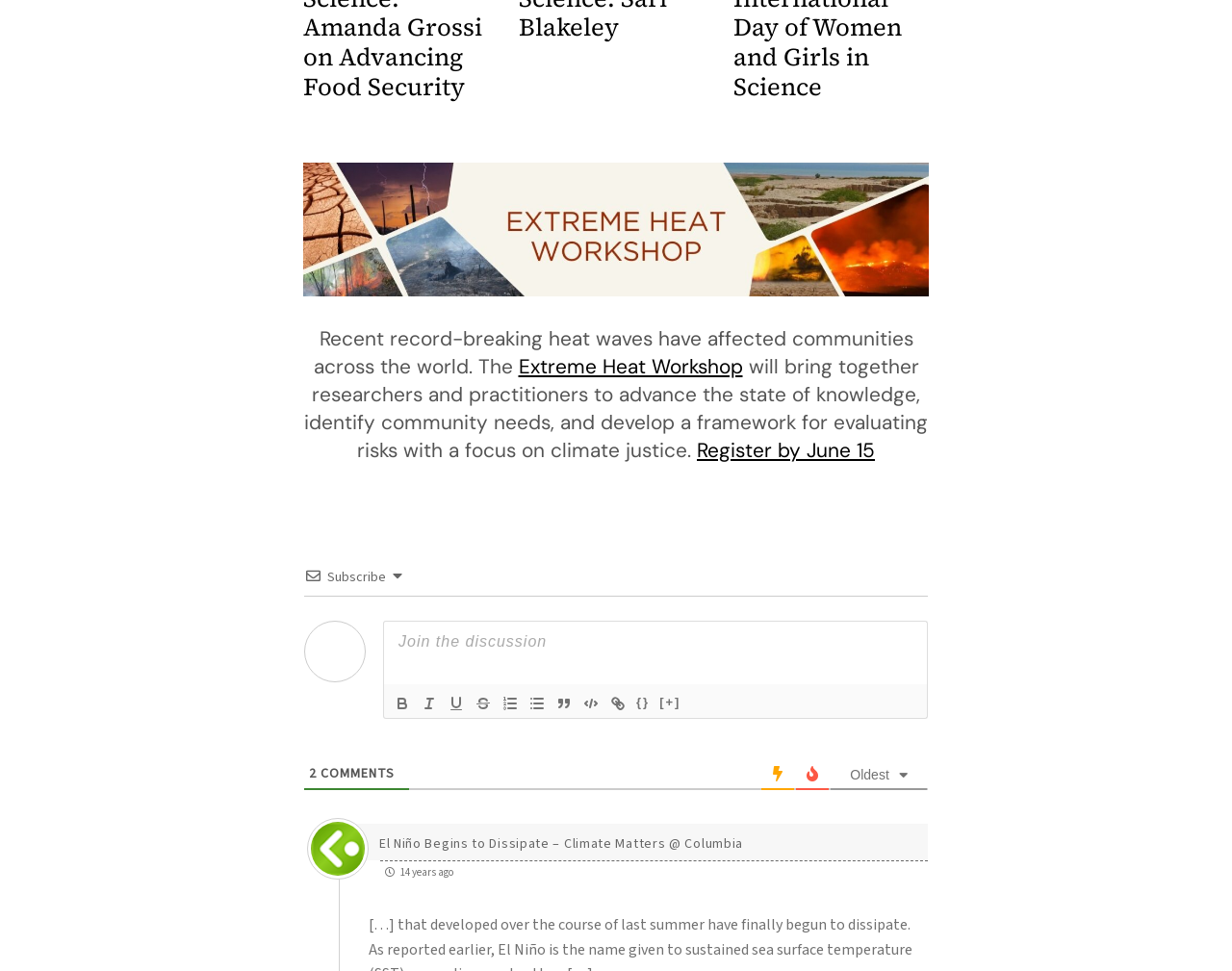Provide the bounding box coordinates of the HTML element this sentence describes: "parent_node: {} title="Blockquote"". The bounding box coordinates consist of four float numbers between 0 and 1, i.e., [left, top, right, bottom].

[0.447, 0.713, 0.469, 0.736]